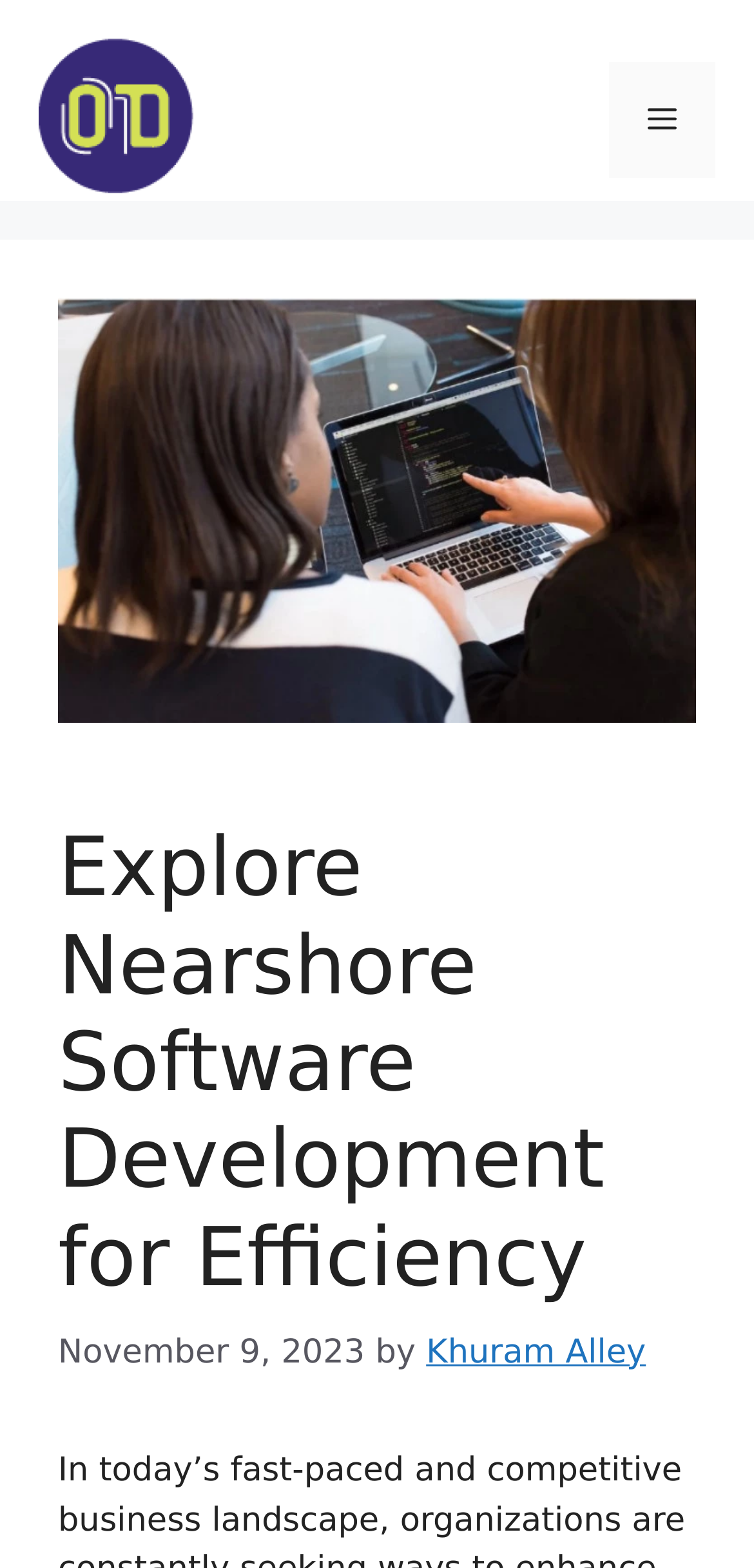What is the date of the article?
From the screenshot, provide a brief answer in one word or phrase.

November 9, 2023